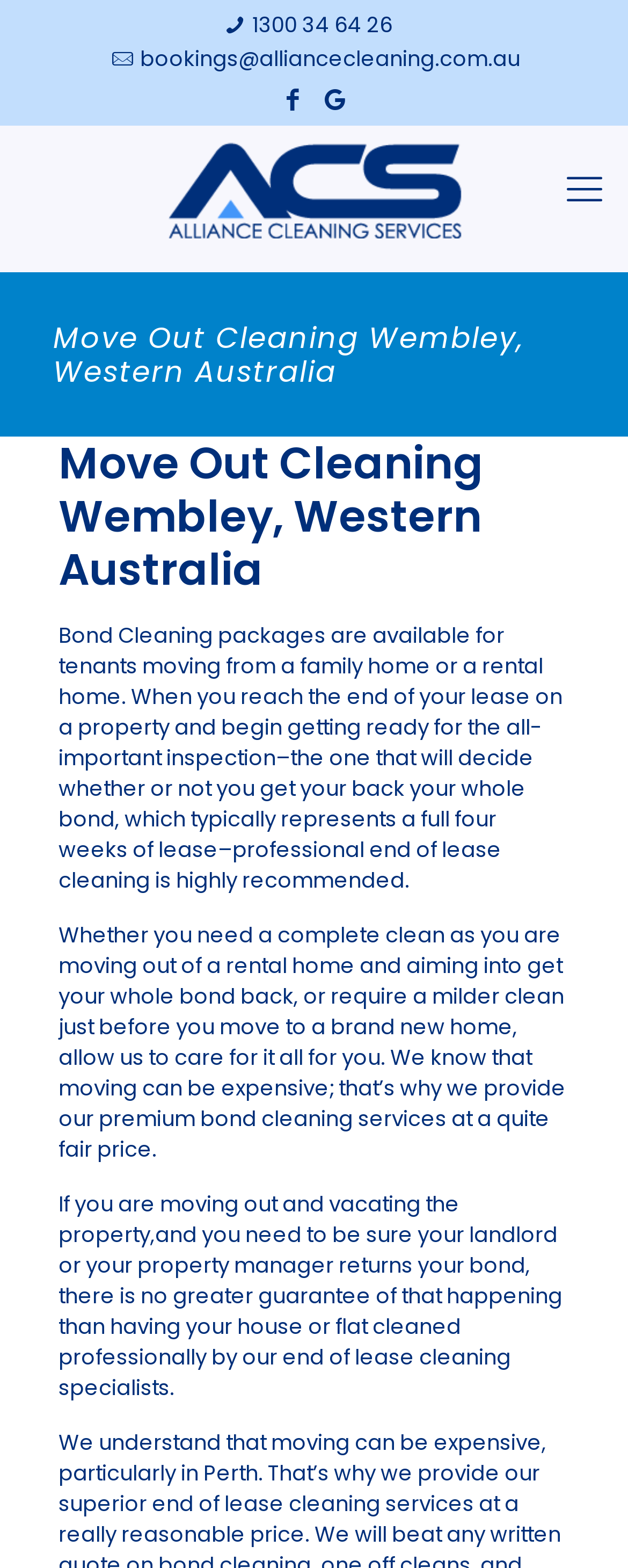What is the main heading of this webpage? Please extract and provide it.

Move Out Cleaning Wembley, Western Australia